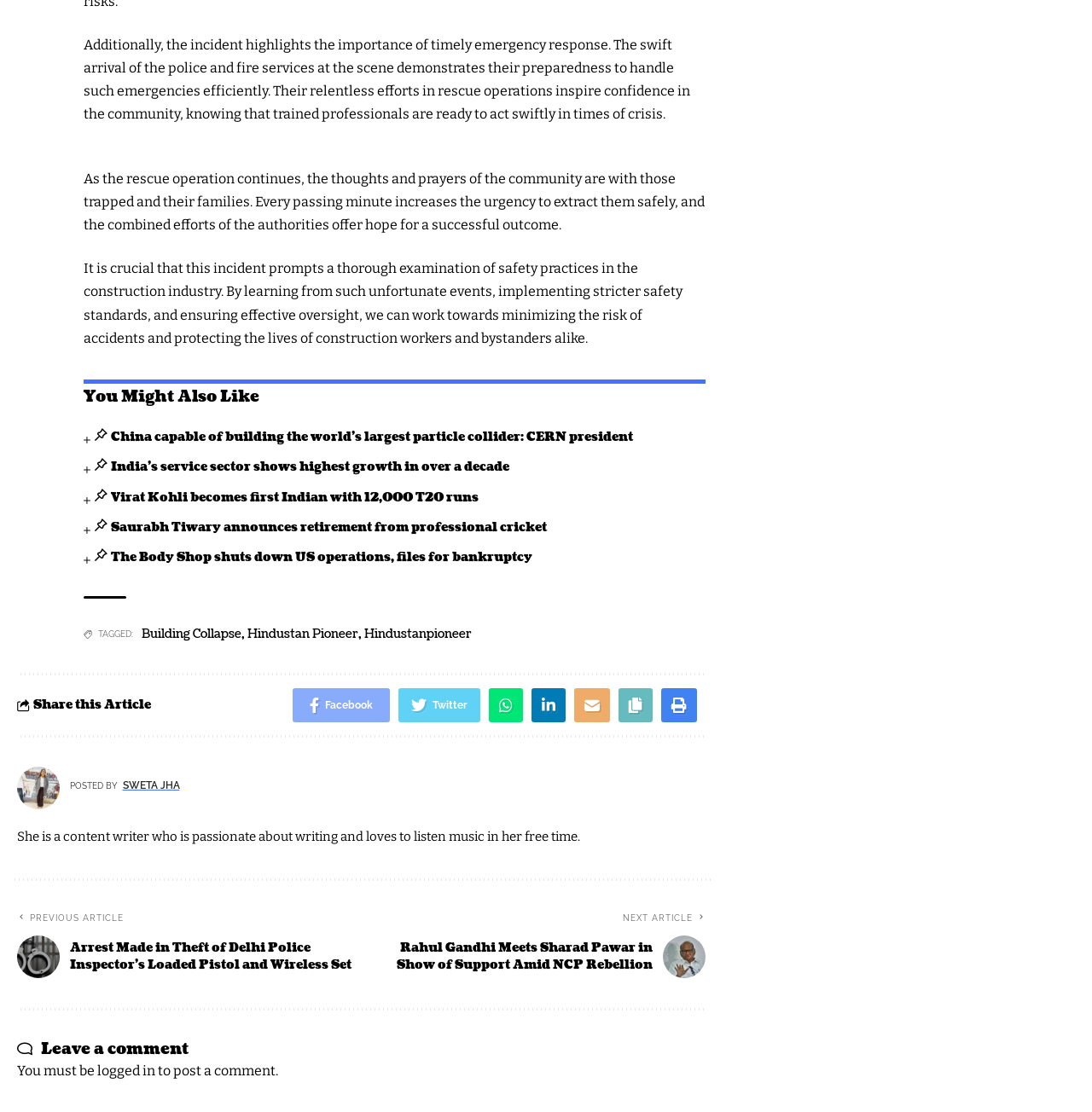Please look at the image and answer the question with a detailed explanation: What is the purpose of the buttons at the bottom of the article?

The buttons at the bottom of the article, represented by links ' Facebook', ' Twitter', and others, are social media sharing buttons that allow users to share the article on various platforms.